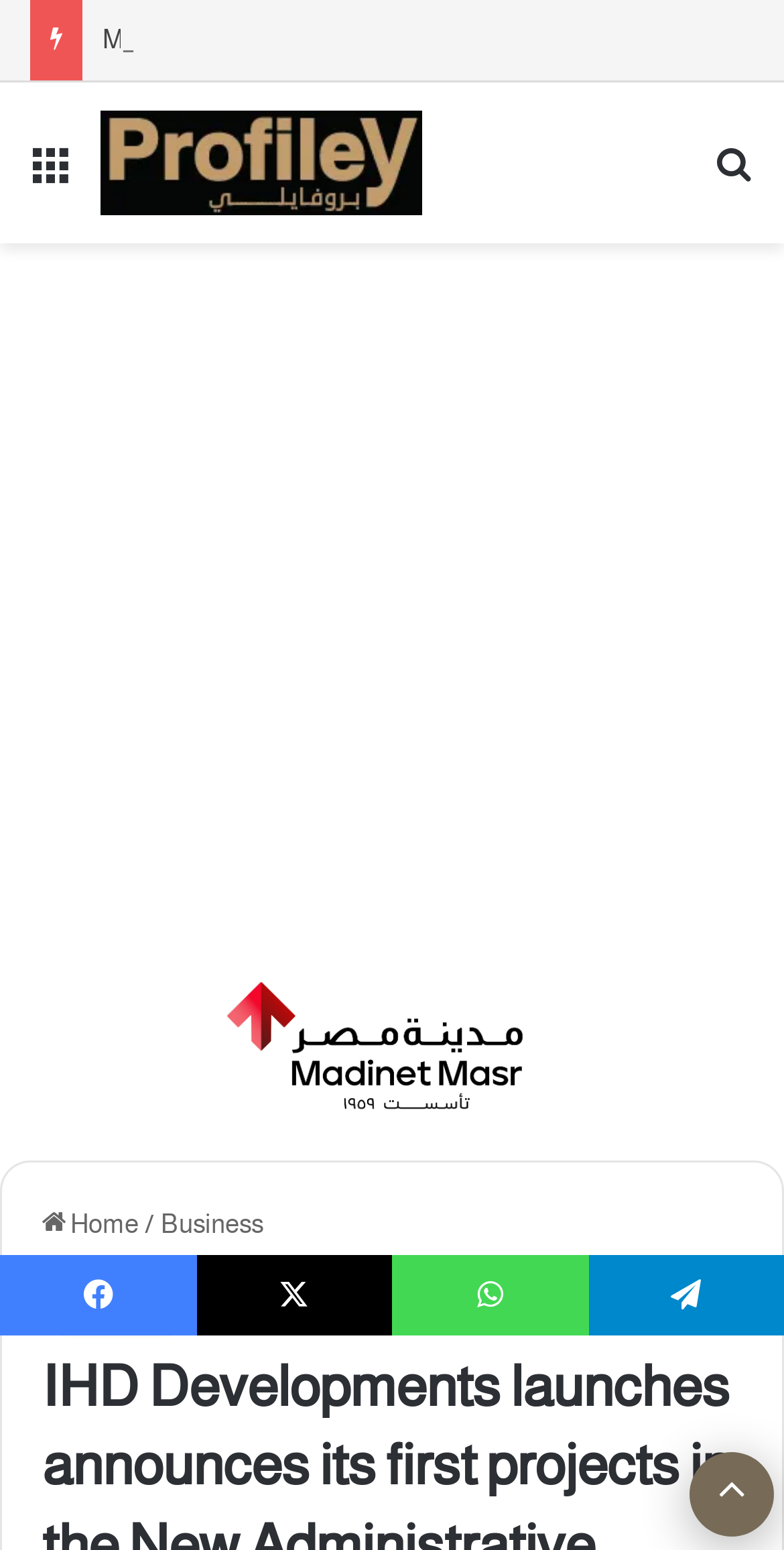Determine the main text heading of the webpage and provide its content.

IHD Developments launches announces its first projects in the New Administrative Capital